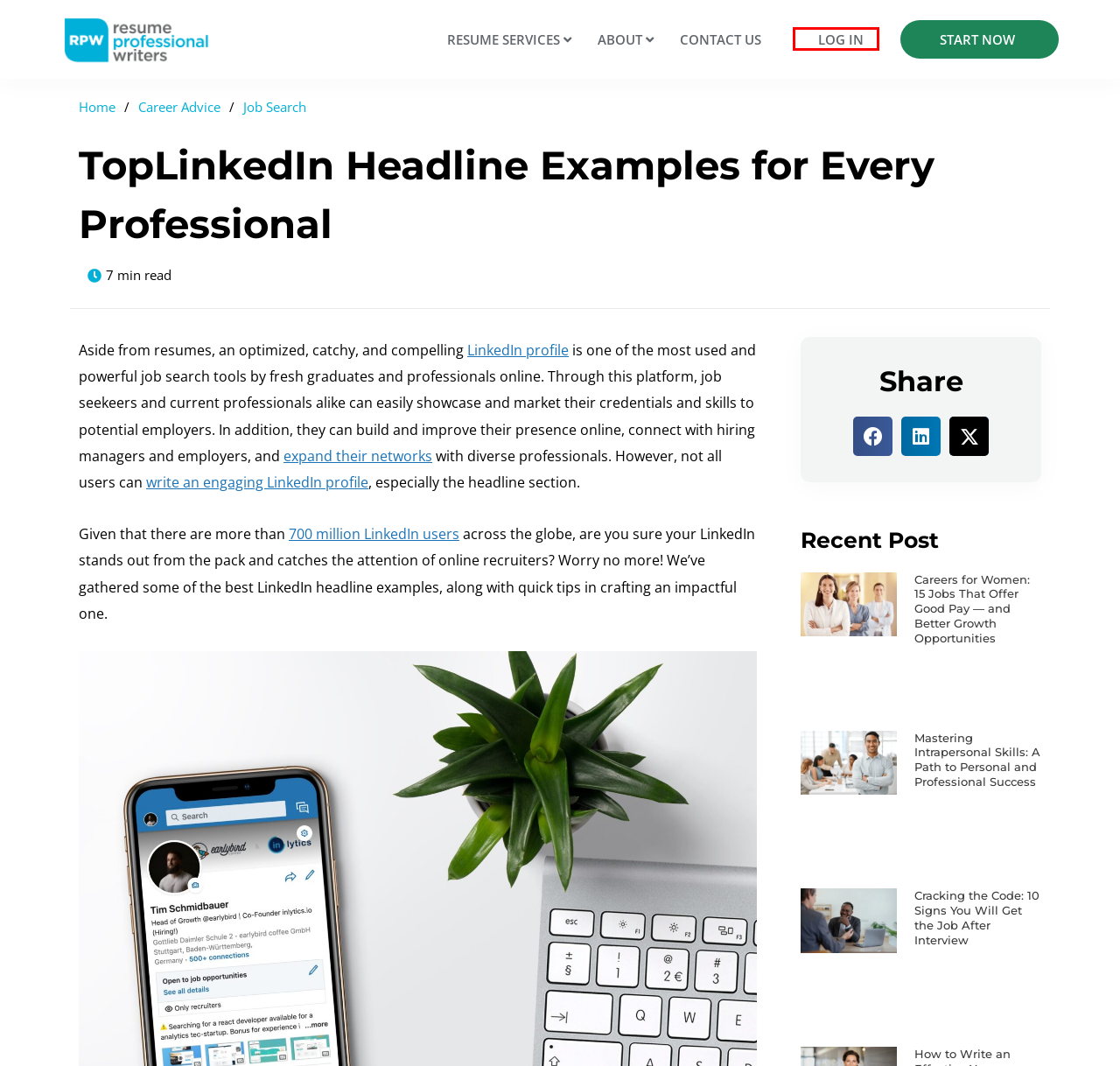Check out the screenshot of a webpage with a red rectangle bounding box. Select the best fitting webpage description that aligns with the new webpage after clicking the element inside the bounding box. Here are the candidates:
A. Contact Resume Professional Writers | Resume Writing Services
B. LinkedIn Profile Writing Tips to Attract Jobs and Top Recruiters
C. Client Login - Resume Professional Writers
D. Top Career Advice - Boost Your Career with Expert Tips
E. Job Search | Resume Professional Writers
F. What is LinkedIn 101: How to Leverage LinkedIn for Your Career
G. About Us
H. LinkedIn Connection Building - The Jedi Master Way [Infographic]

C